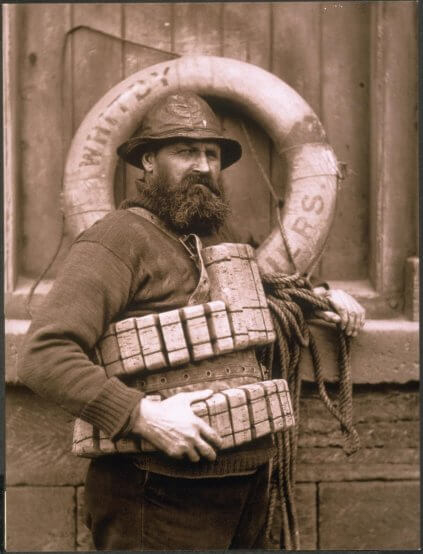What is written on the life ring?
Based on the image, answer the question with a single word or brief phrase.

WHITLEY & SONS